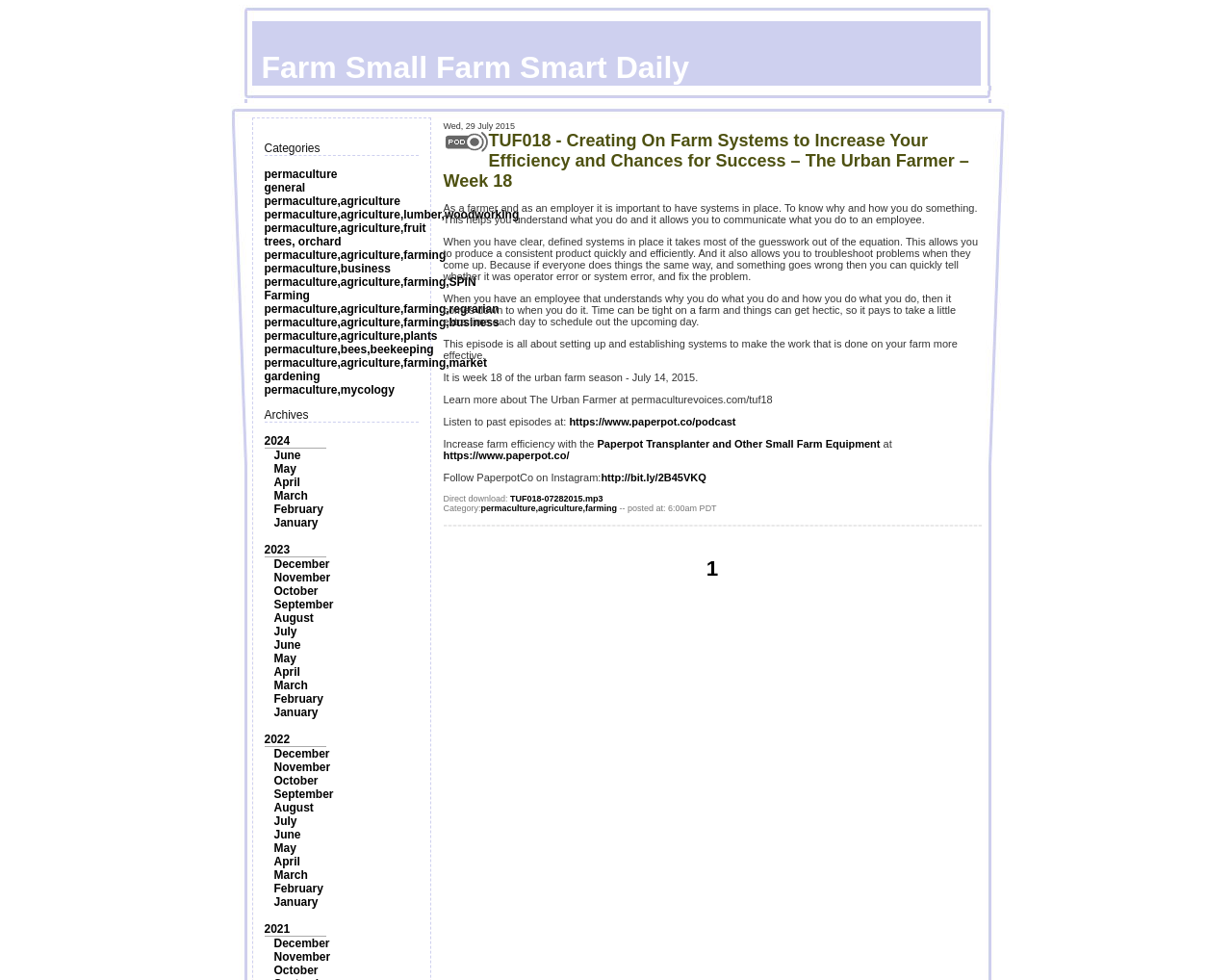Answer briefly with one word or phrase:
What is the name of the tool mentioned for increasing farm efficiency?

Paperpot Transplanter